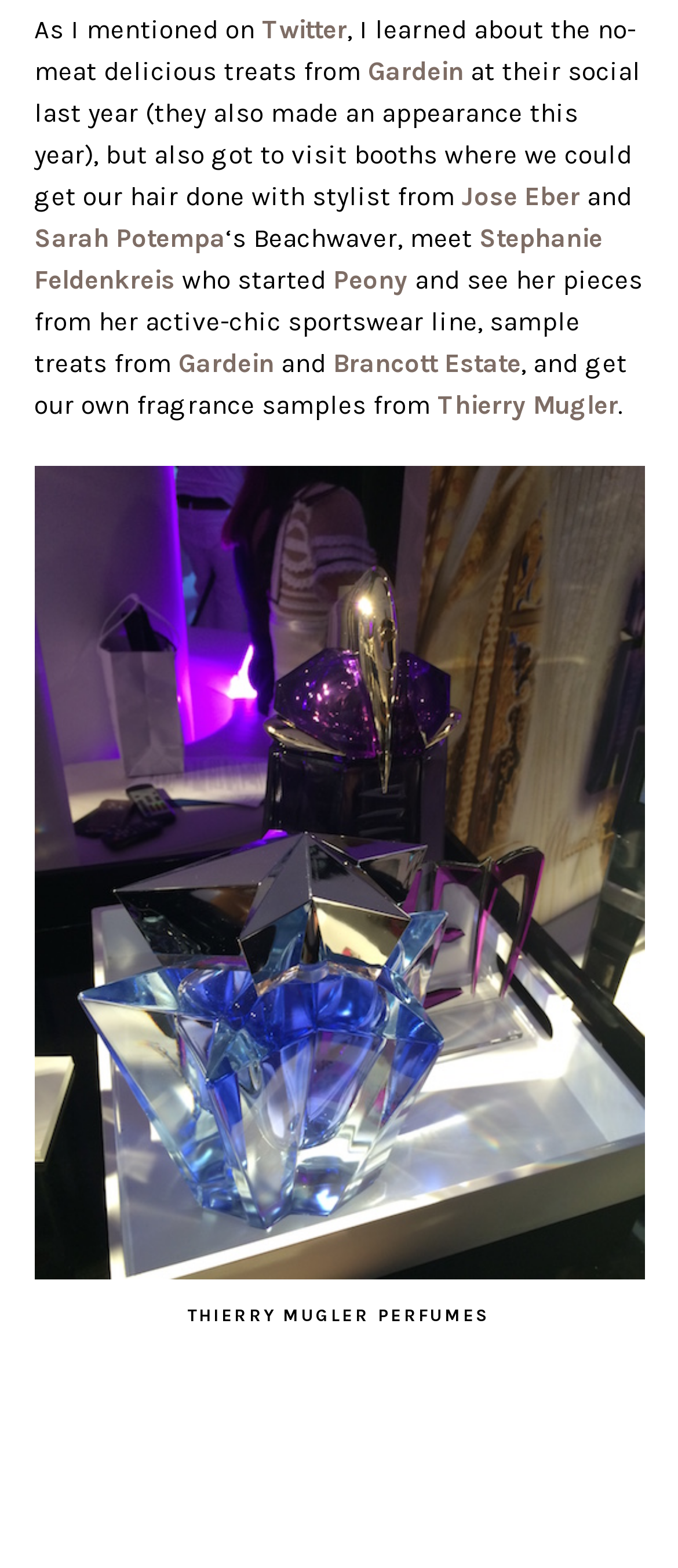What is the name of the sportswear line mentioned?
Please use the visual content to give a single word or phrase answer.

Peony